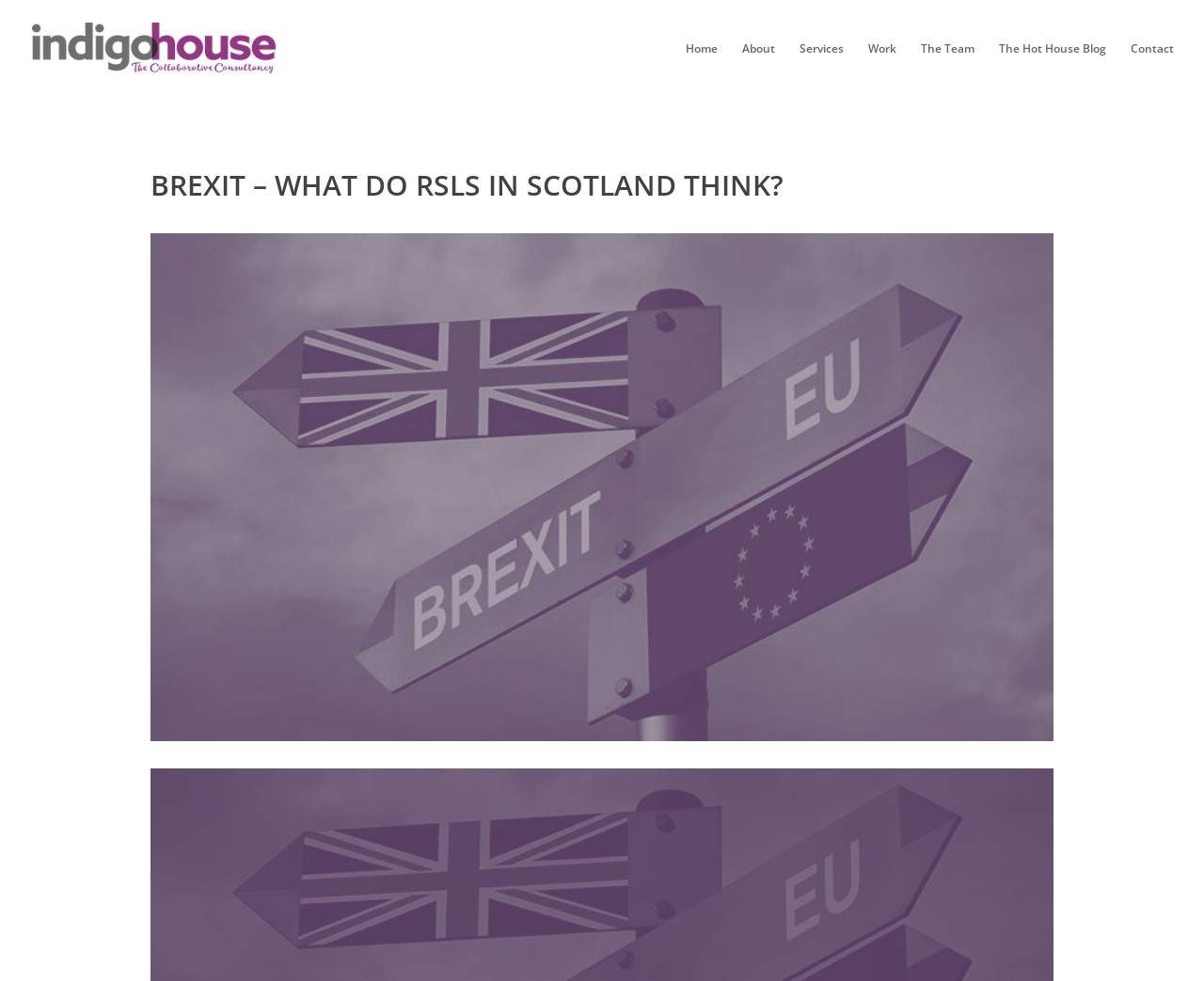Identify and provide the text content of the webpage's primary headline.

BREXIT – WHAT DO RSLS IN SCOTLAND THINK?